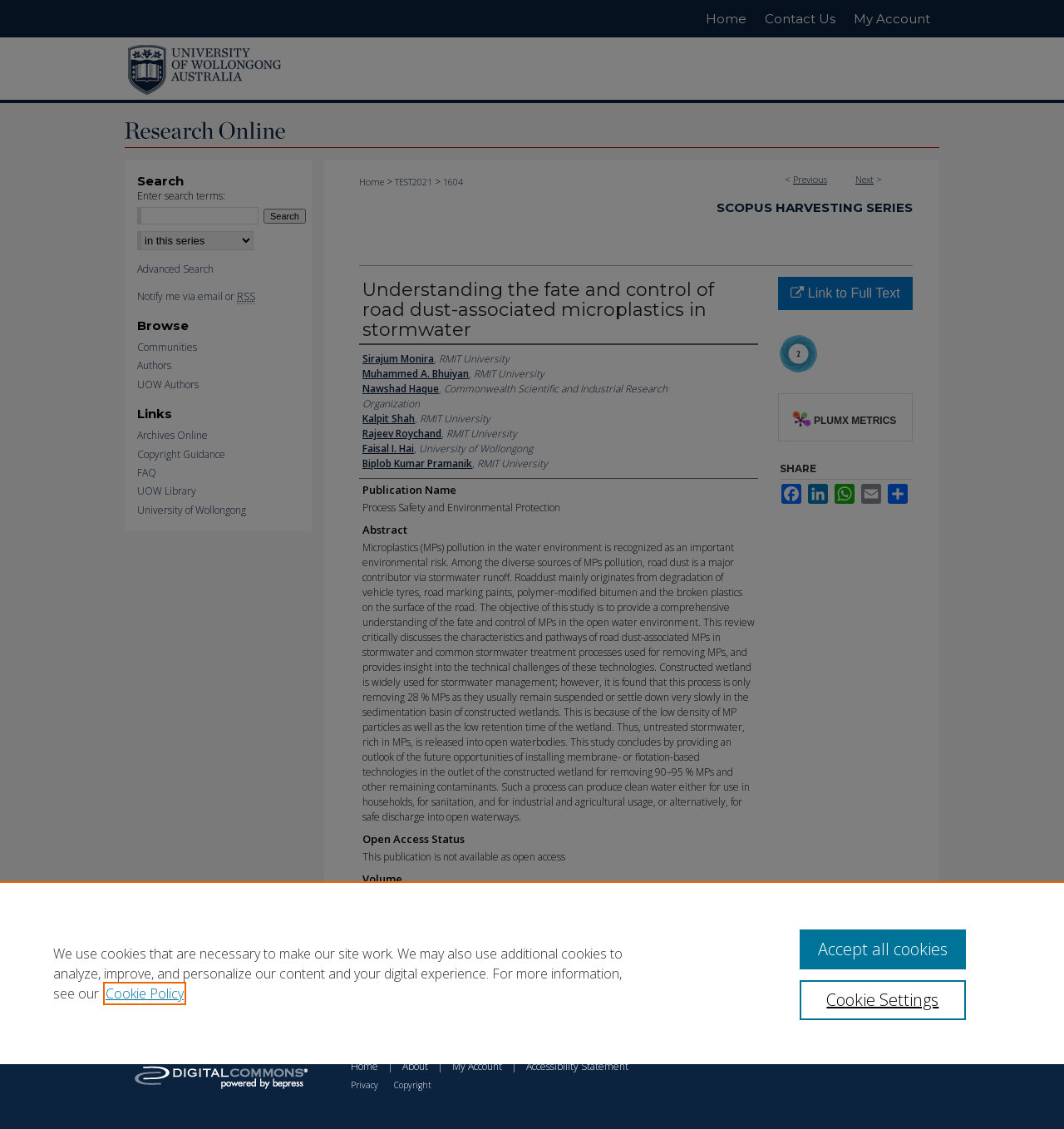Locate the bounding box of the UI element based on this description: "Home". Provide four float numbers between 0 and 1 as [left, top, right, bottom].

[0.655, 0.0, 0.71, 0.033]